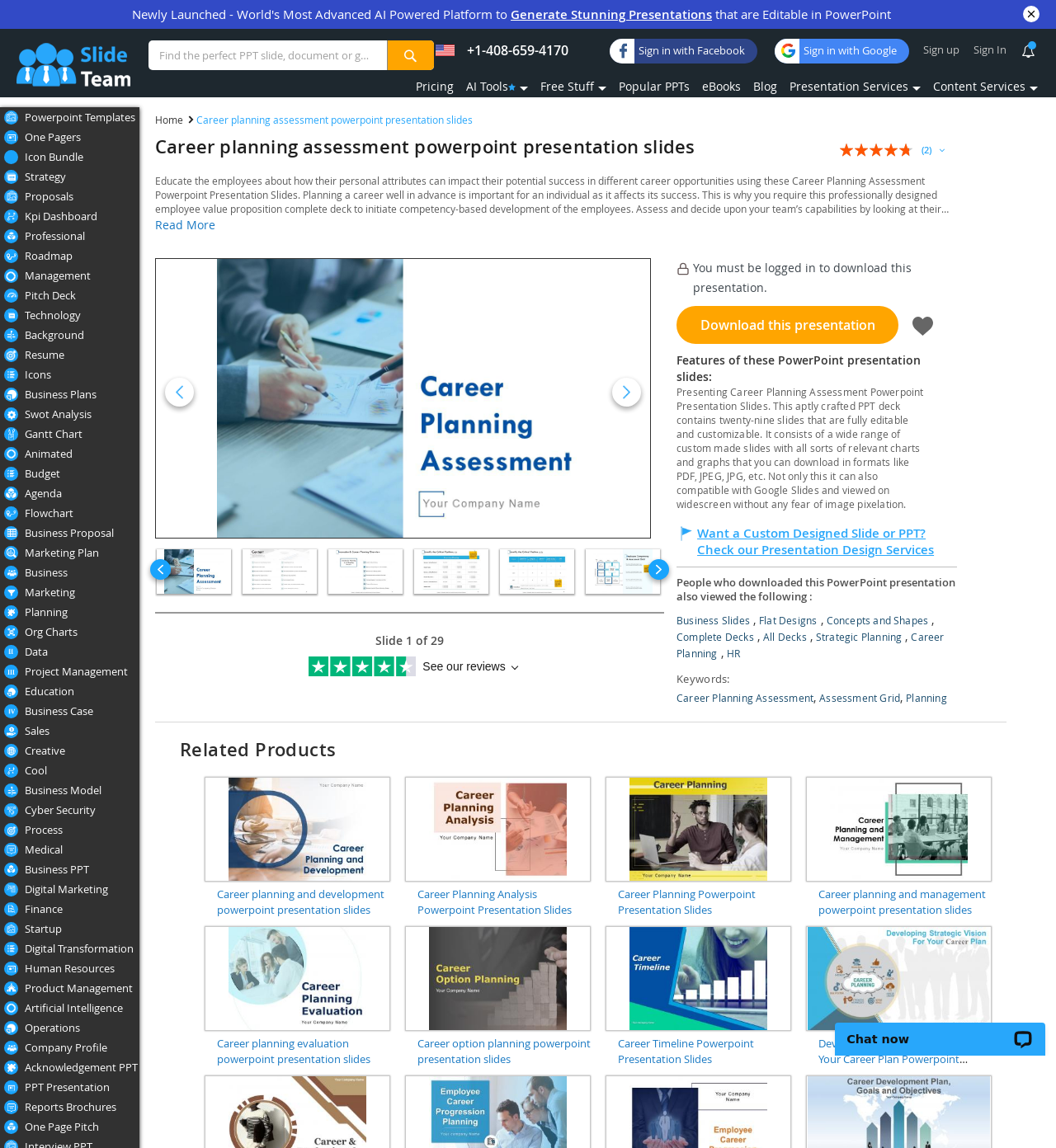Specify the bounding box coordinates of the area to click in order to execute this command: 'Contact SlideTeam'. The coordinates should consist of four float numbers ranging from 0 to 1, and should be formatted as [left, top, right, bottom].

[0.442, 0.036, 0.538, 0.052]